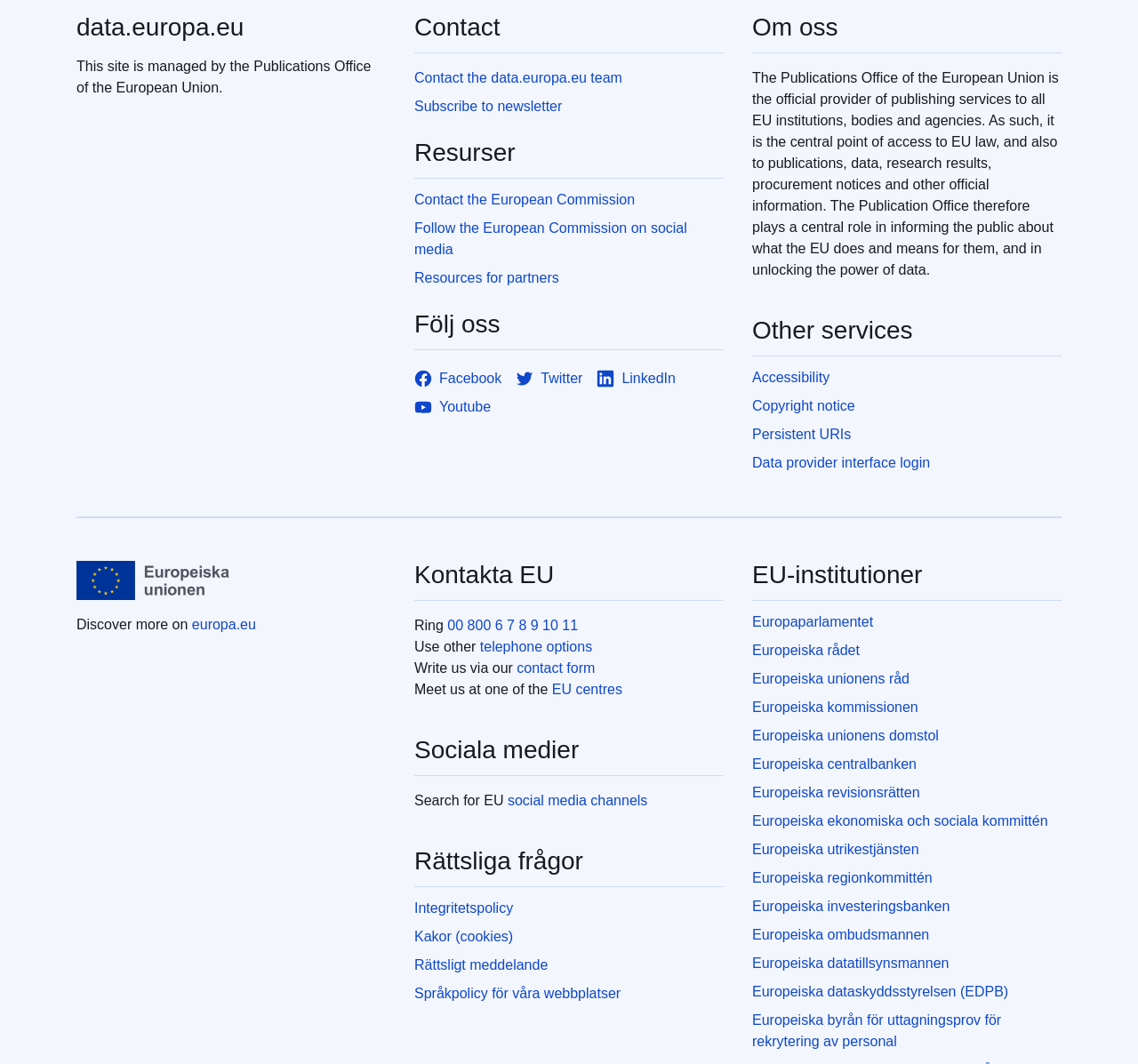Locate the bounding box coordinates of the area that needs to be clicked to fulfill the following instruction: "Write us via our contact form". The coordinates should be in the format of four float numbers between 0 and 1, namely [left, top, right, bottom].

[0.454, 0.621, 0.523, 0.635]